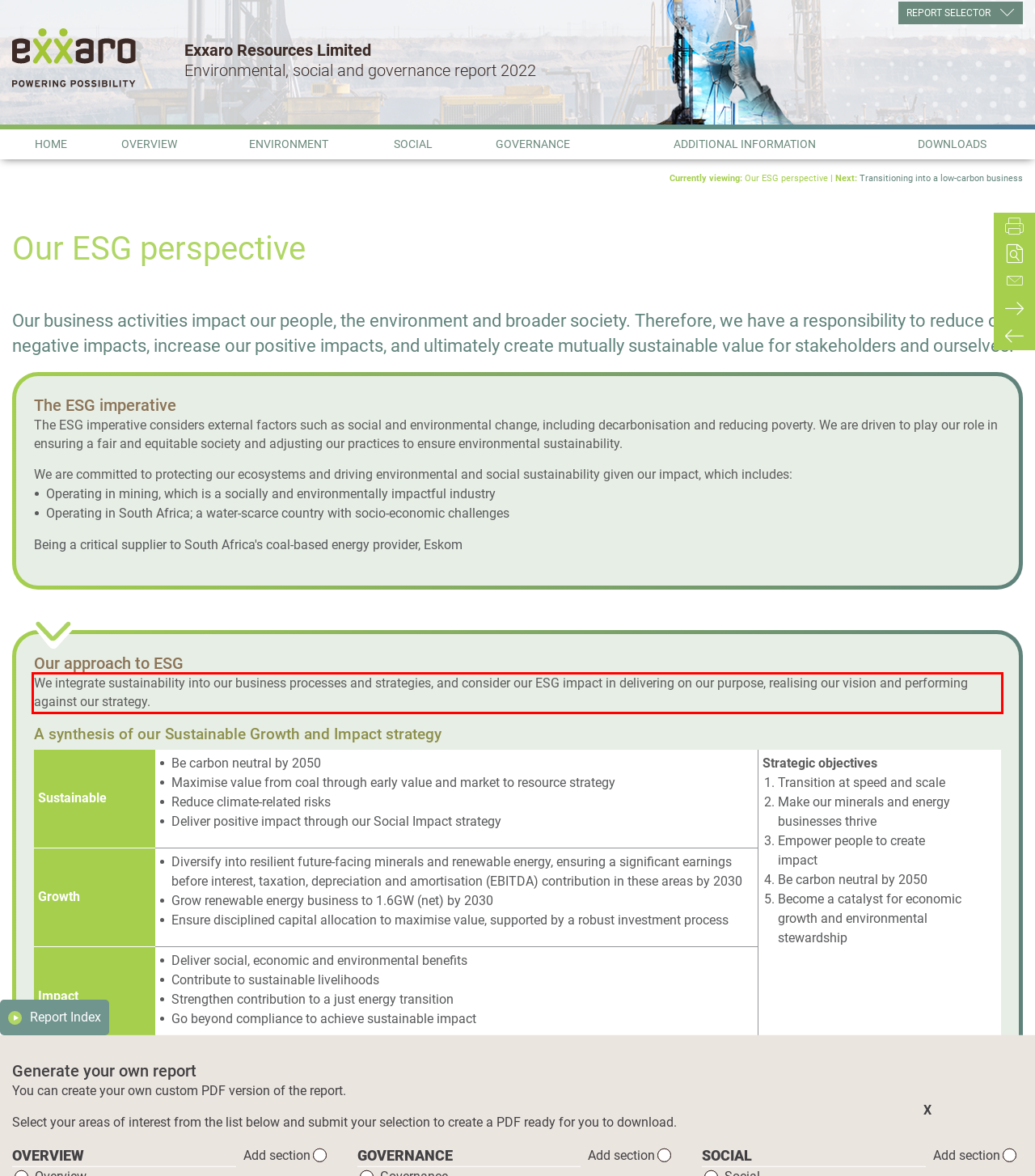Perform OCR on the text inside the red-bordered box in the provided screenshot and output the content.

We integrate sustainability into our business processes and strategies, and consider our ESG impact in delivering on our purpose, realising our vision and performing against our strategy.